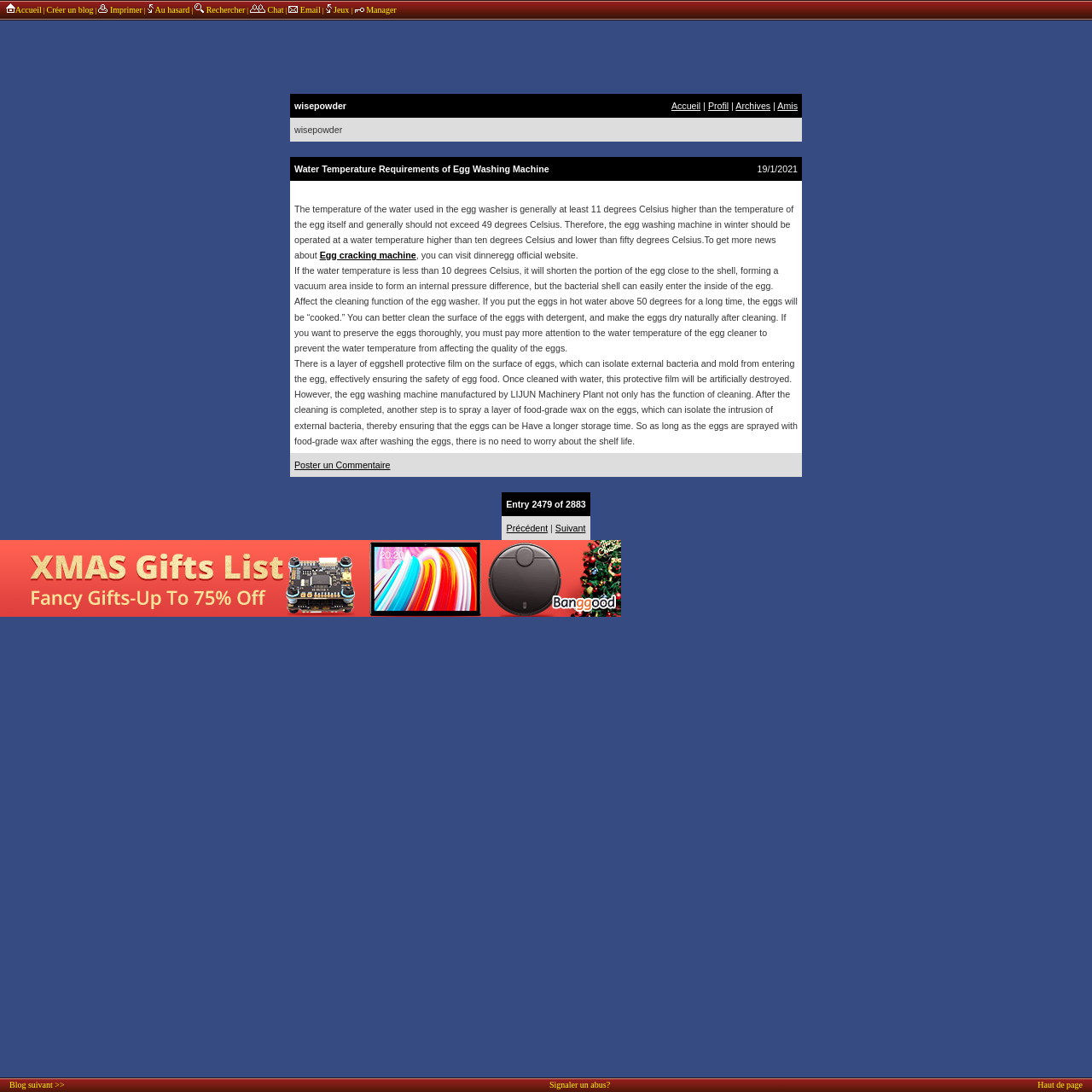Find the bounding box coordinates for the element that must be clicked to complete the instruction: "post a comment". The coordinates should be four float numbers between 0 and 1, indicated as [left, top, right, bottom].

[0.27, 0.421, 0.357, 0.43]